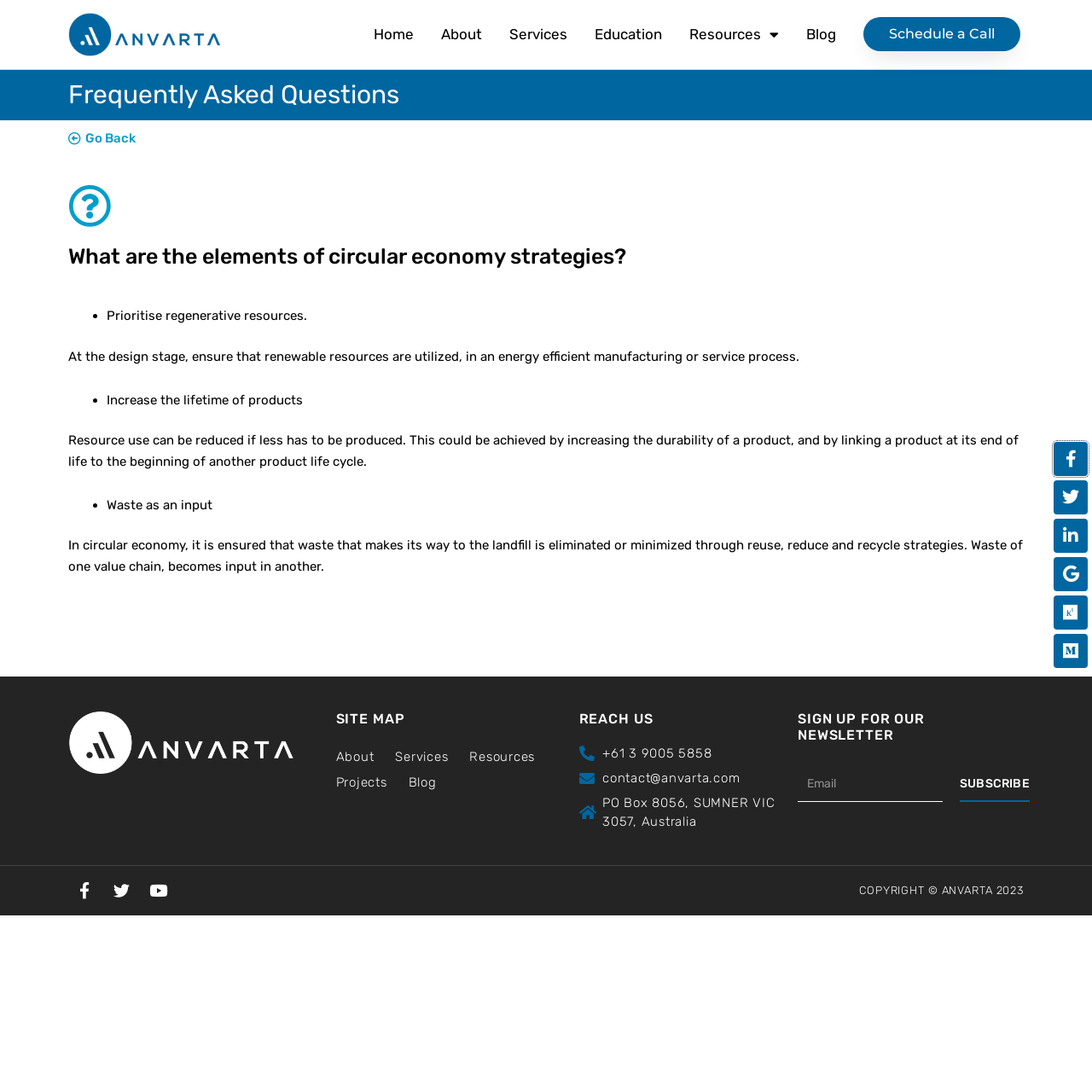Please locate the bounding box coordinates of the region I need to click to follow this instruction: "Click on the 'Home' link".

[0.342, 0.014, 0.379, 0.05]